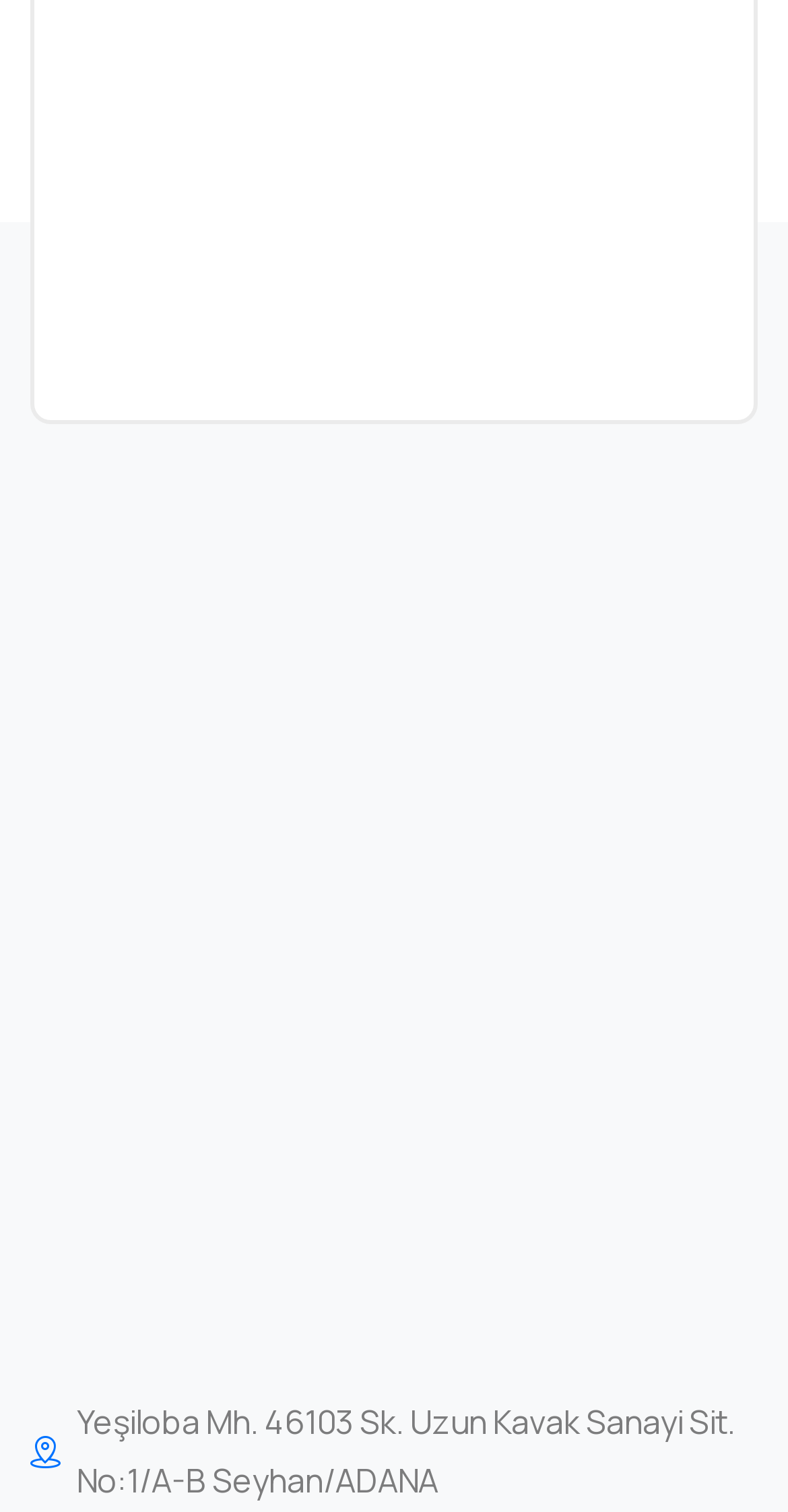What is the purpose of the 'E-CATALOGUE' link?
Answer the question with a single word or phrase, referring to the image.

to access the e-catalogue